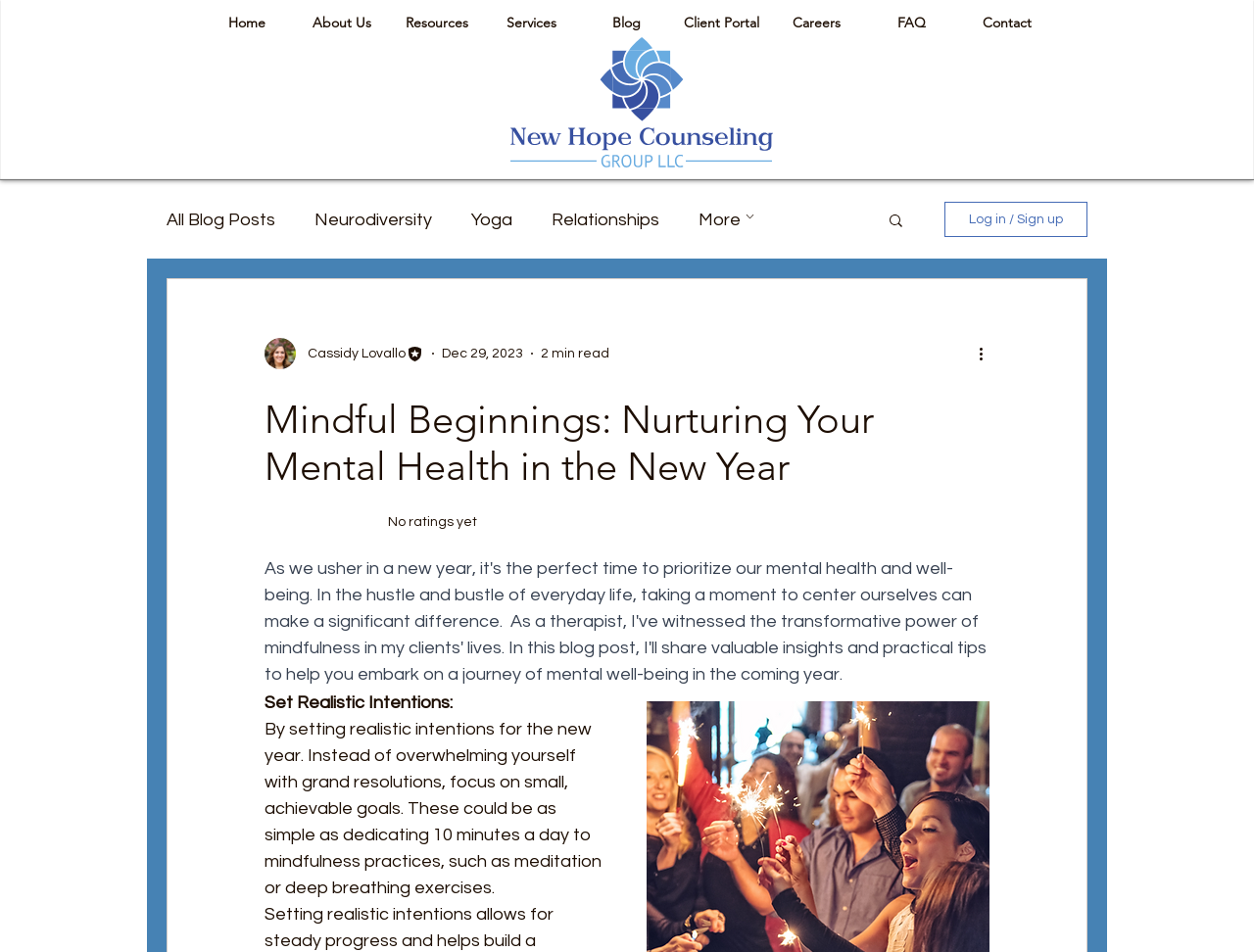Pinpoint the bounding box coordinates of the clickable element to carry out the following instruction: "Click on the Home link."

[0.159, 0.008, 0.234, 0.039]